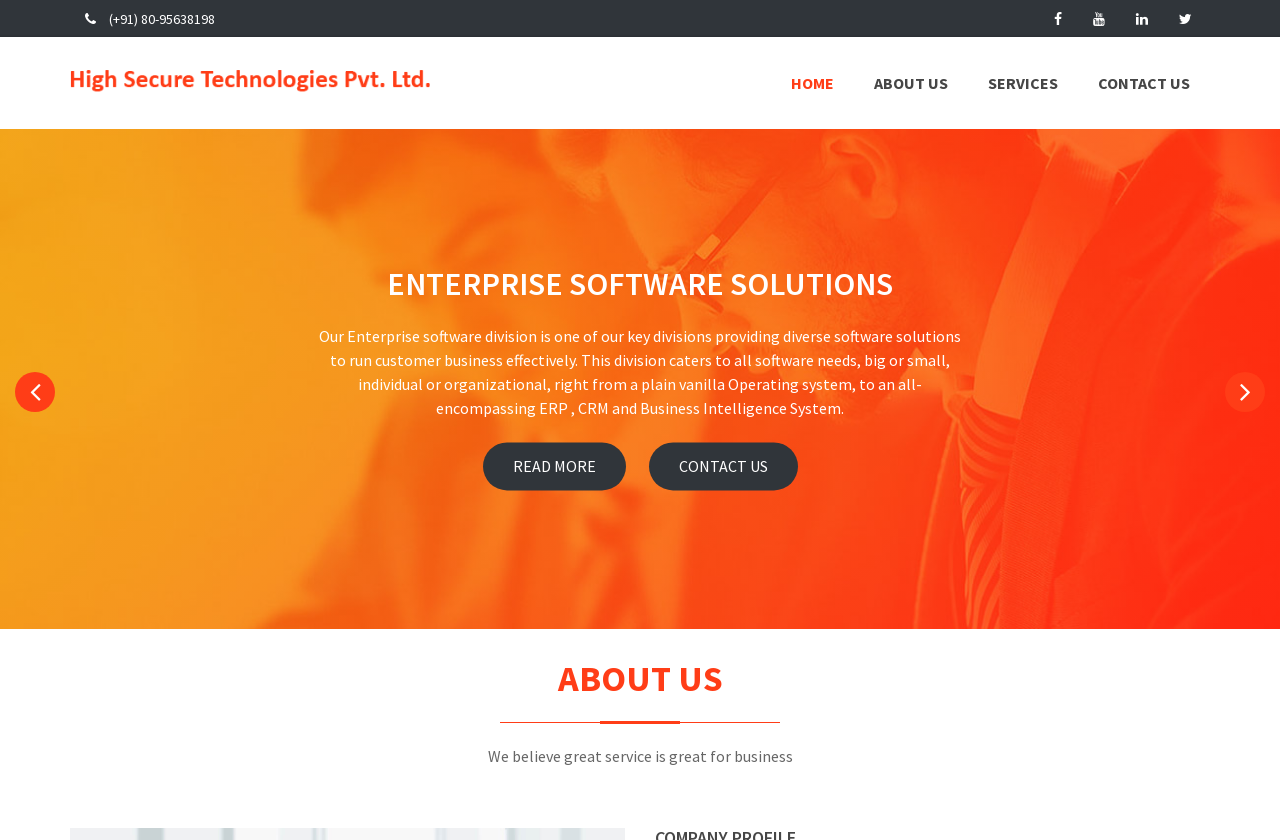Identify the bounding box of the HTML element described here: "Home". Provide the coordinates as four float numbers between 0 and 1: [left, top, right, bottom].

[0.602, 0.044, 0.667, 0.154]